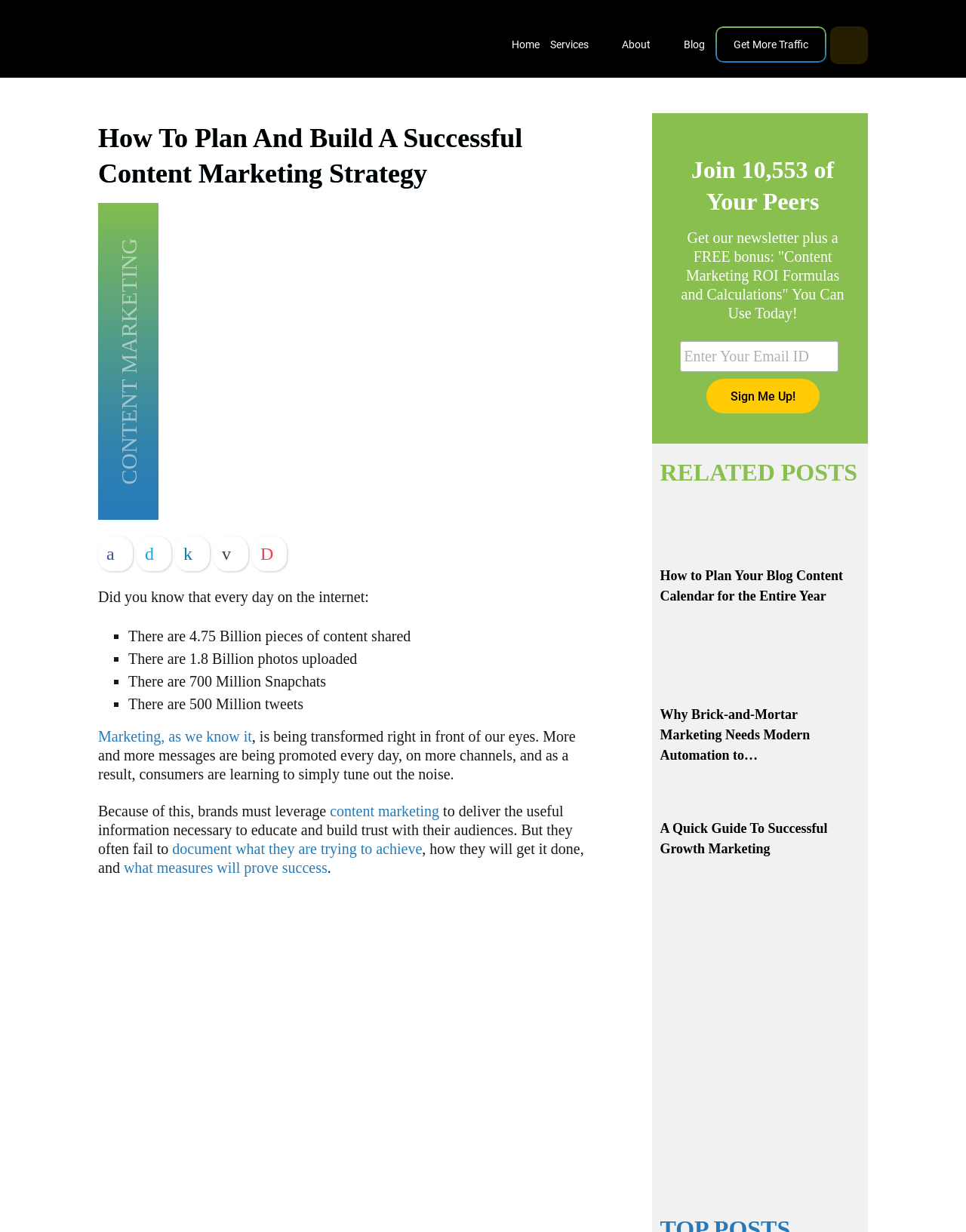Please find the bounding box coordinates of the section that needs to be clicked to achieve this instruction: "Click on 'Content Marketing Strategy'".

[0.564, 0.073, 0.744, 0.097]